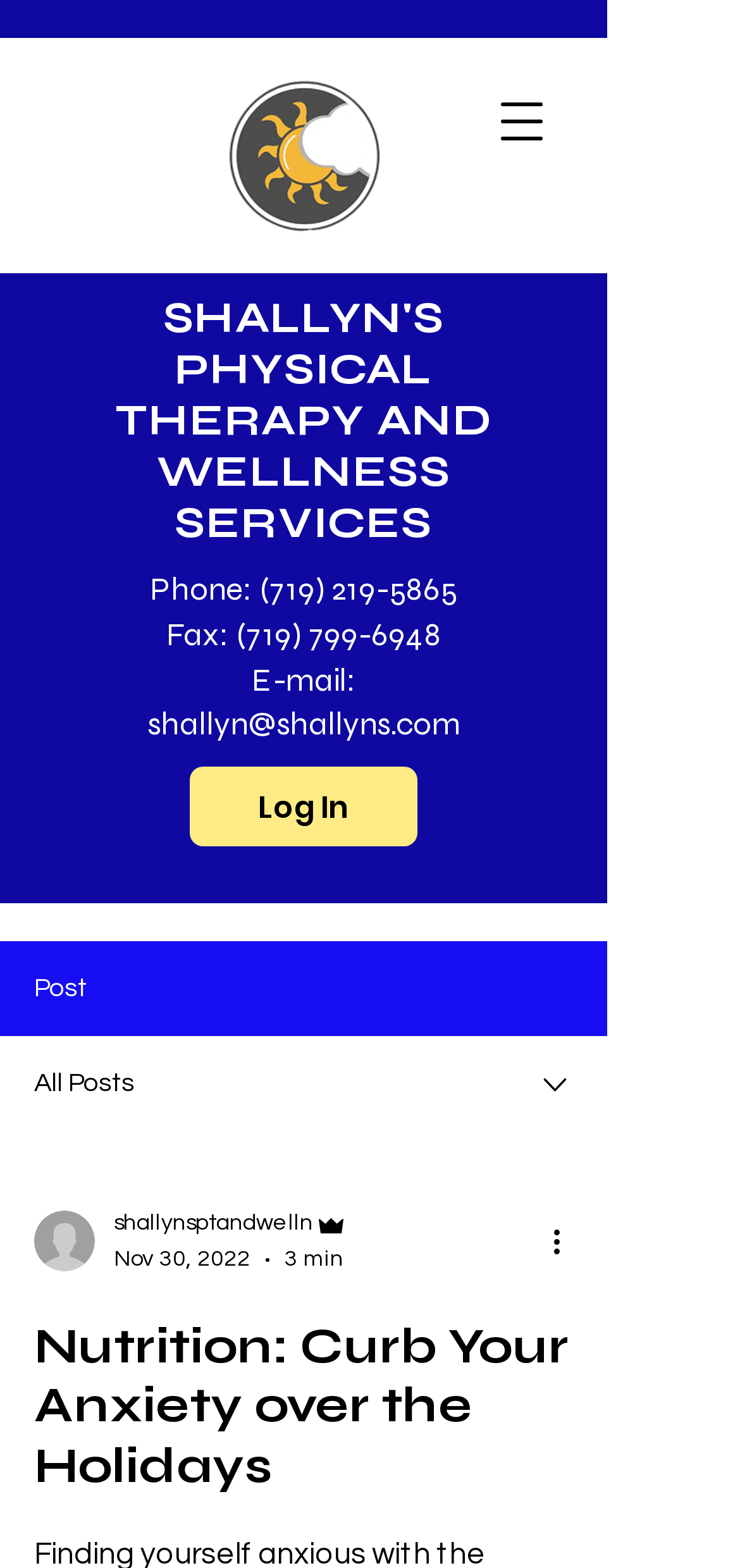What is the logo image filename?
Using the image, respond with a single word or phrase.

Shallyn's logo_edited.png